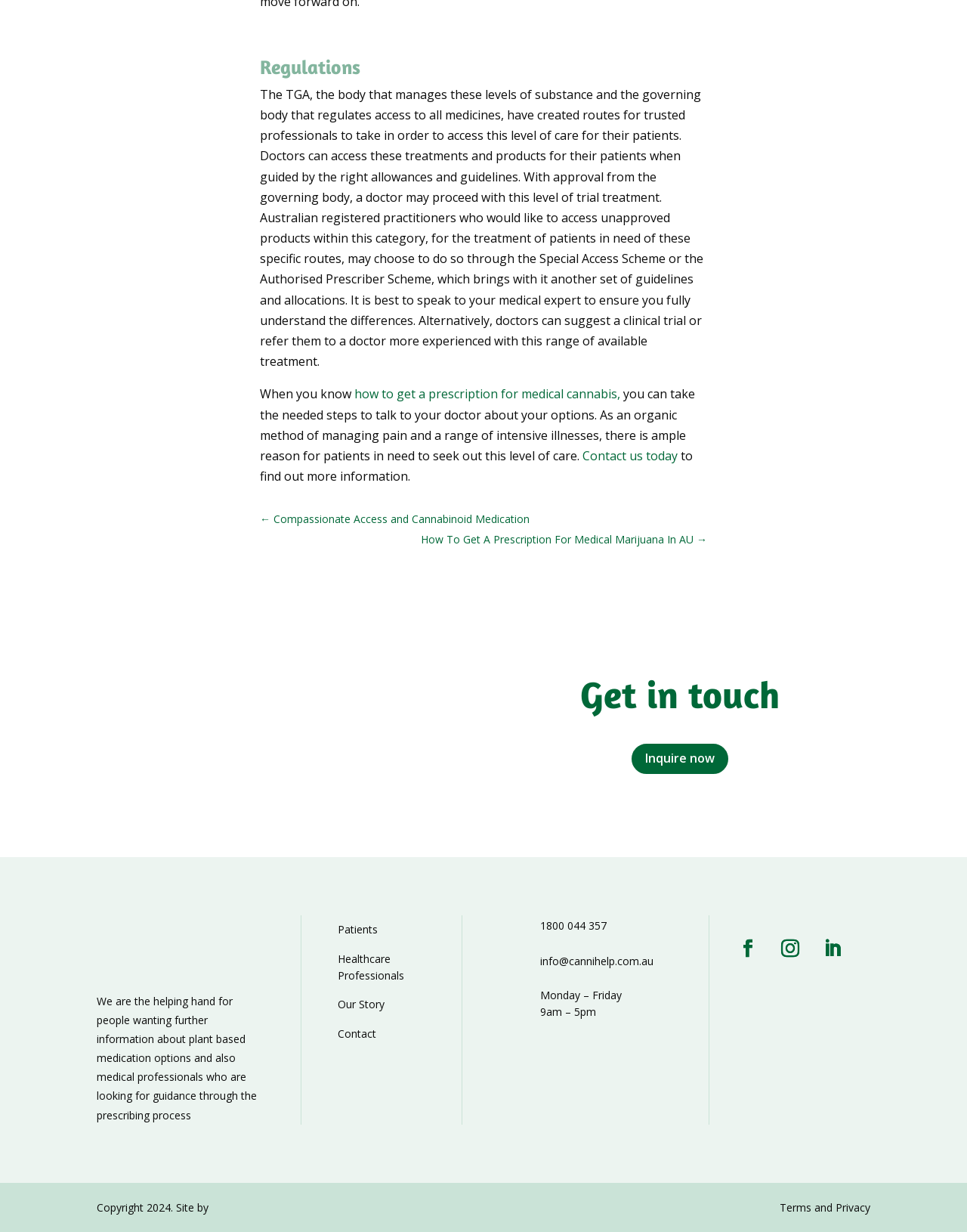What is the name of the organization that helps with plant-based medication options?
From the details in the image, provide a complete and detailed answer to the question.

The webpage has an image with the text 'Cann I Help' and a description stating that they are the helping hand for people wanting further information about plant-based medication options and also medical professionals who are looking for guidance through the prescribing process.